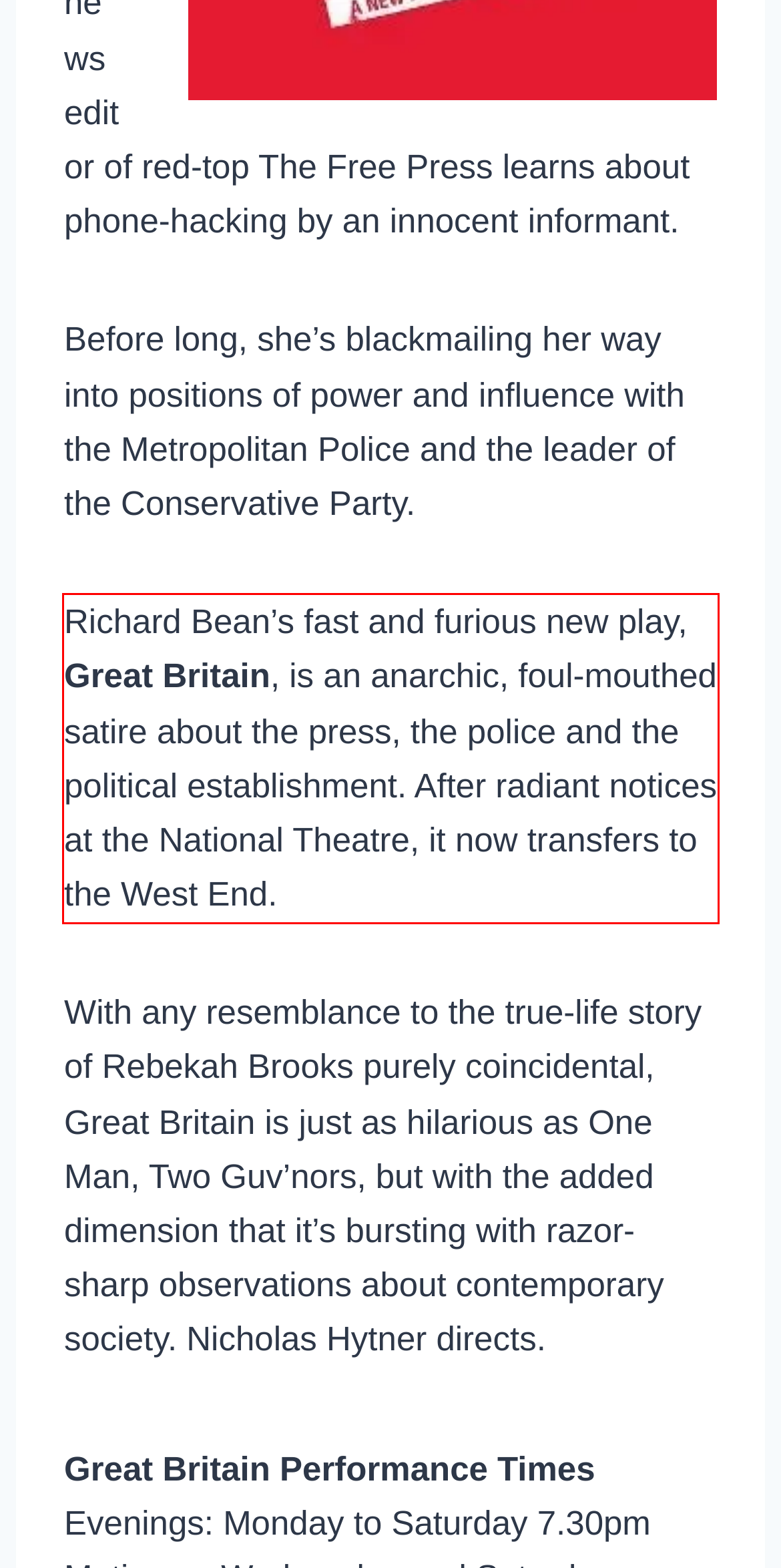By examining the provided screenshot of a webpage, recognize the text within the red bounding box and generate its text content.

Richard Bean’s fast and furious new play, Great Britain, is an anarchic, foul-mouthed satire about the press, the police and the political establishment. After radiant notices at the National Theatre, it now transfers to the West End.